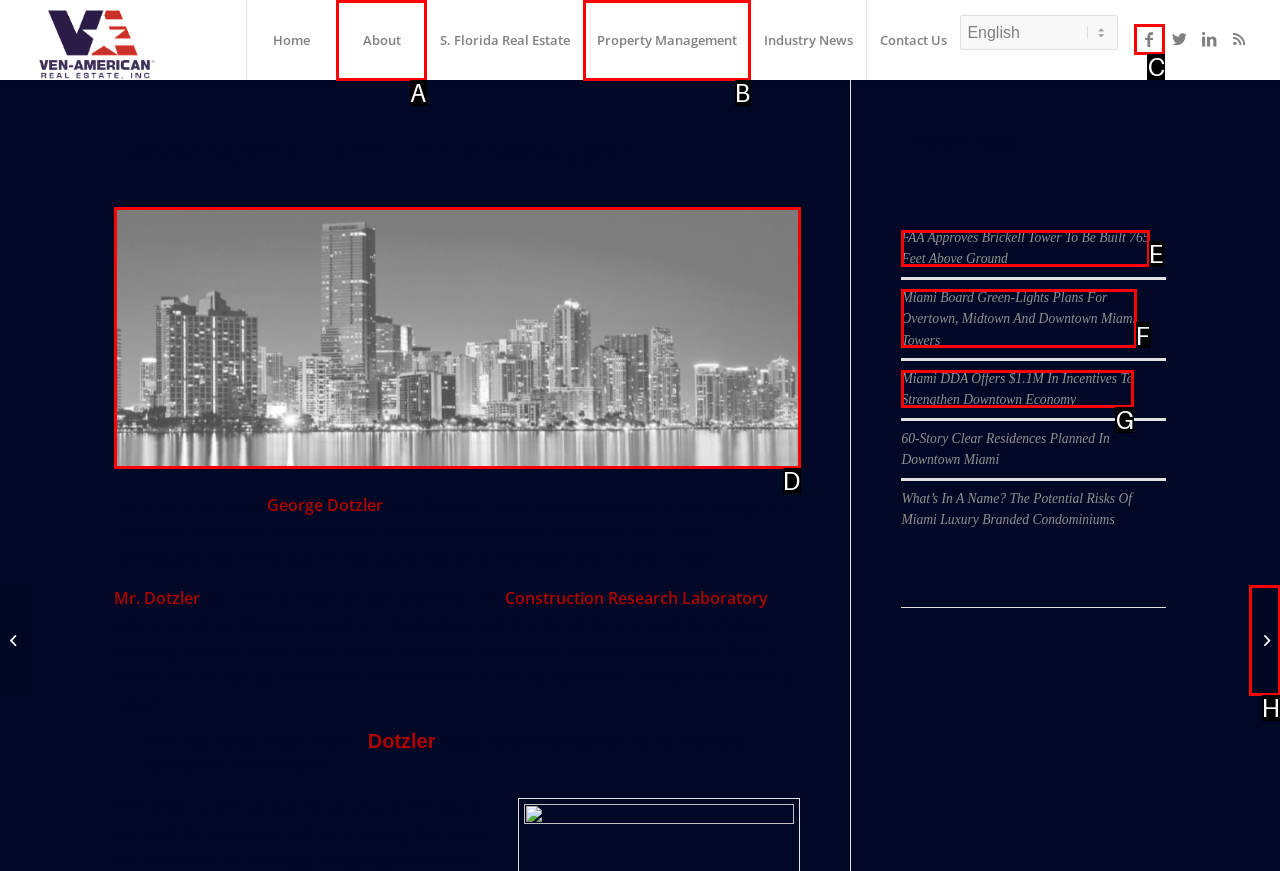What is the letter of the UI element you should click to Visit the Facebook page? Provide the letter directly.

C